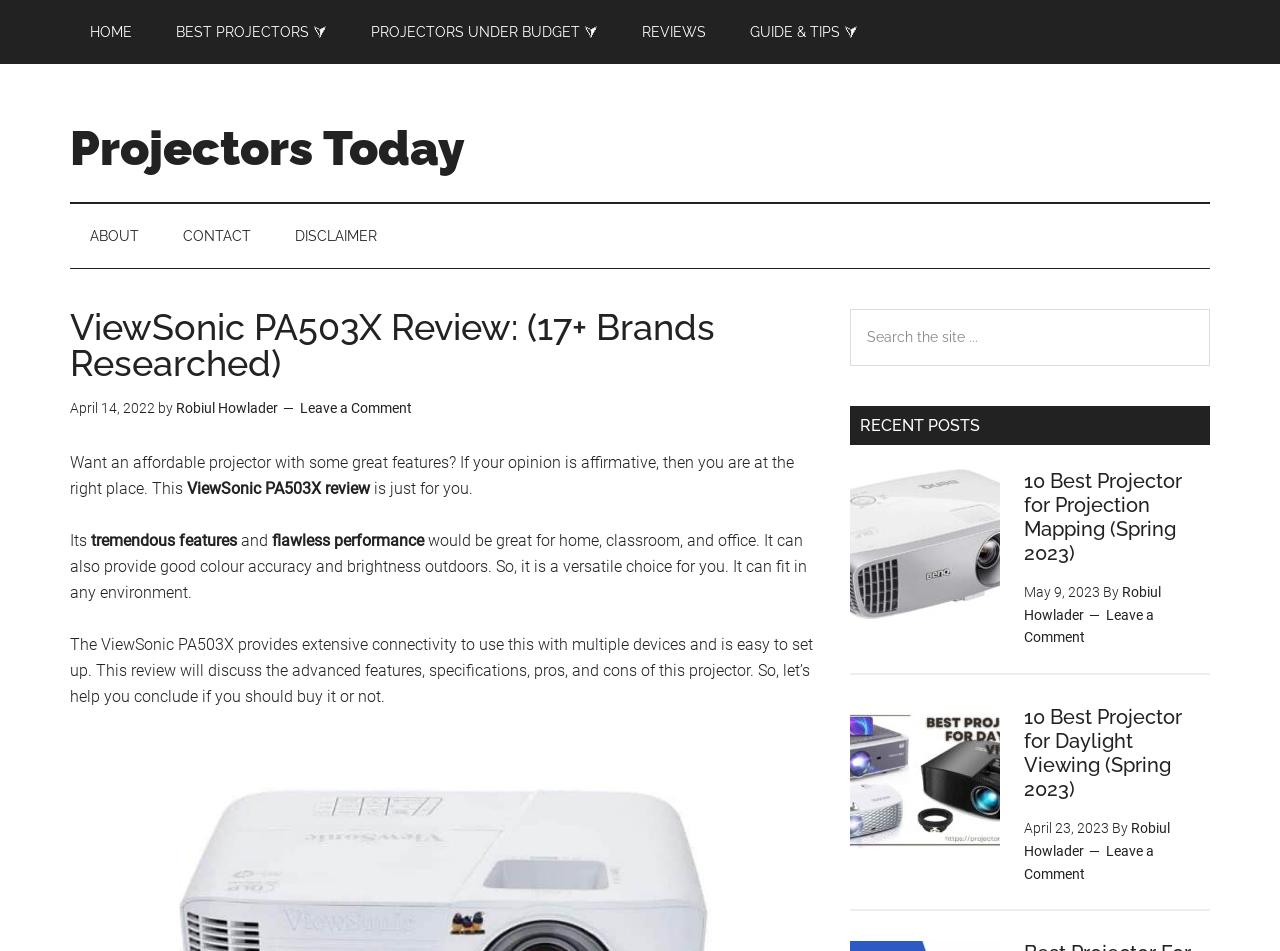Based on the element description Projectors Under Budget ⮛, identify the bounding box coordinates for the UI element. The coordinates should be in the format (top-left x, top-left y, bottom-right x, bottom-right y) and within the 0 to 1 range.

[0.274, 0.0, 0.483, 0.067]